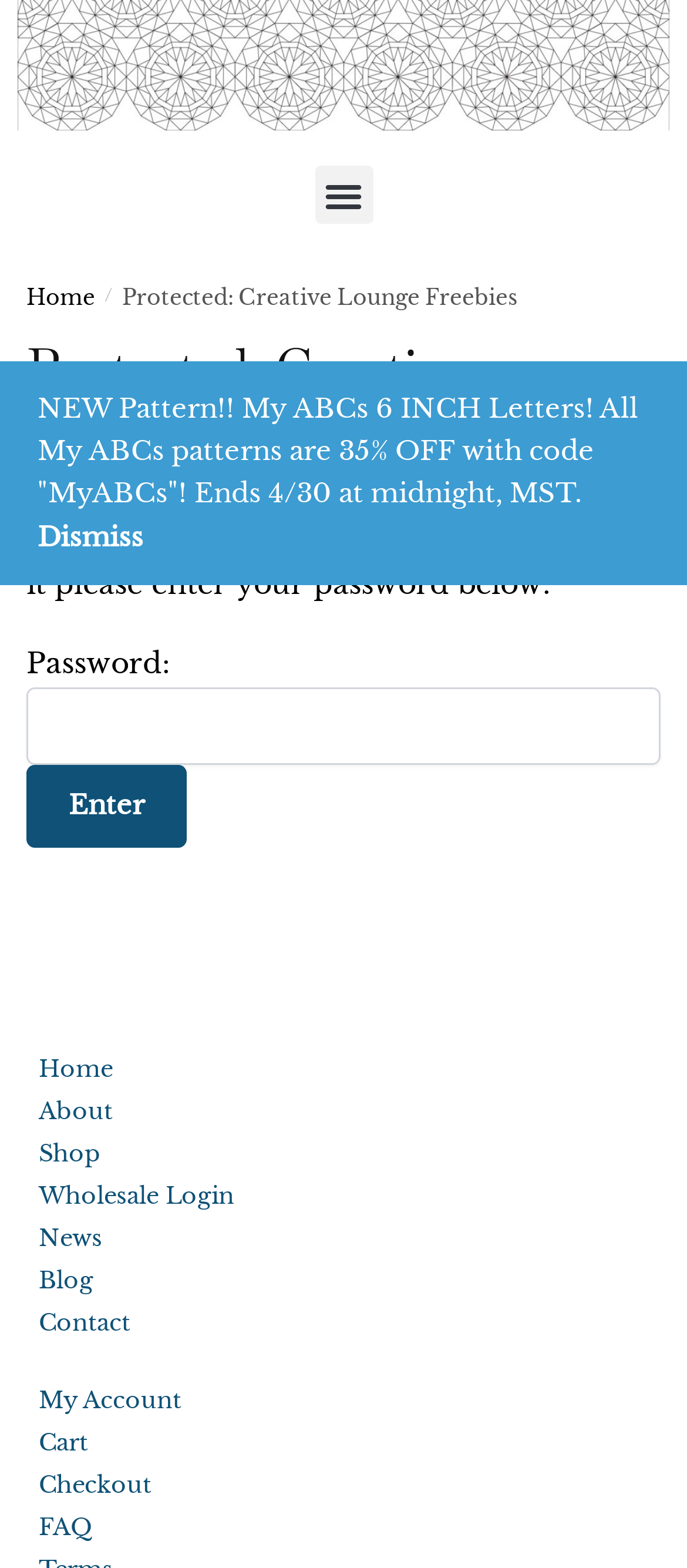Using the description: "Wholesale Login", identify the bounding box of the corresponding UI element in the screenshot.

[0.026, 0.75, 0.974, 0.777]